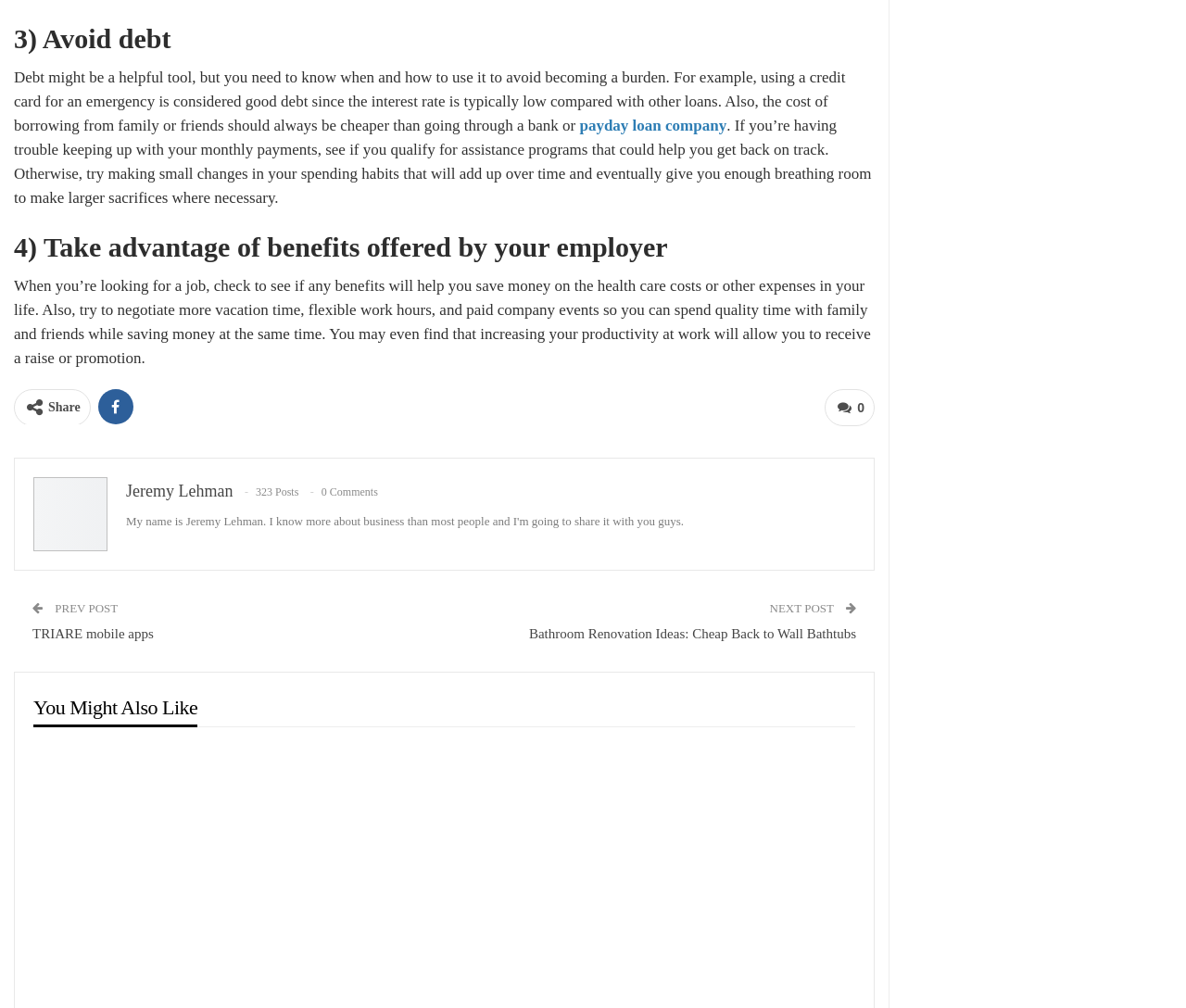From the screenshot, find the bounding box of the UI element matching this description: "Quality Printing Services in Southampton". Supply the bounding box coordinates in the form [left, top, right, bottom], each a float between 0 and 1.

[0.006, 0.859, 0.215, 0.874]